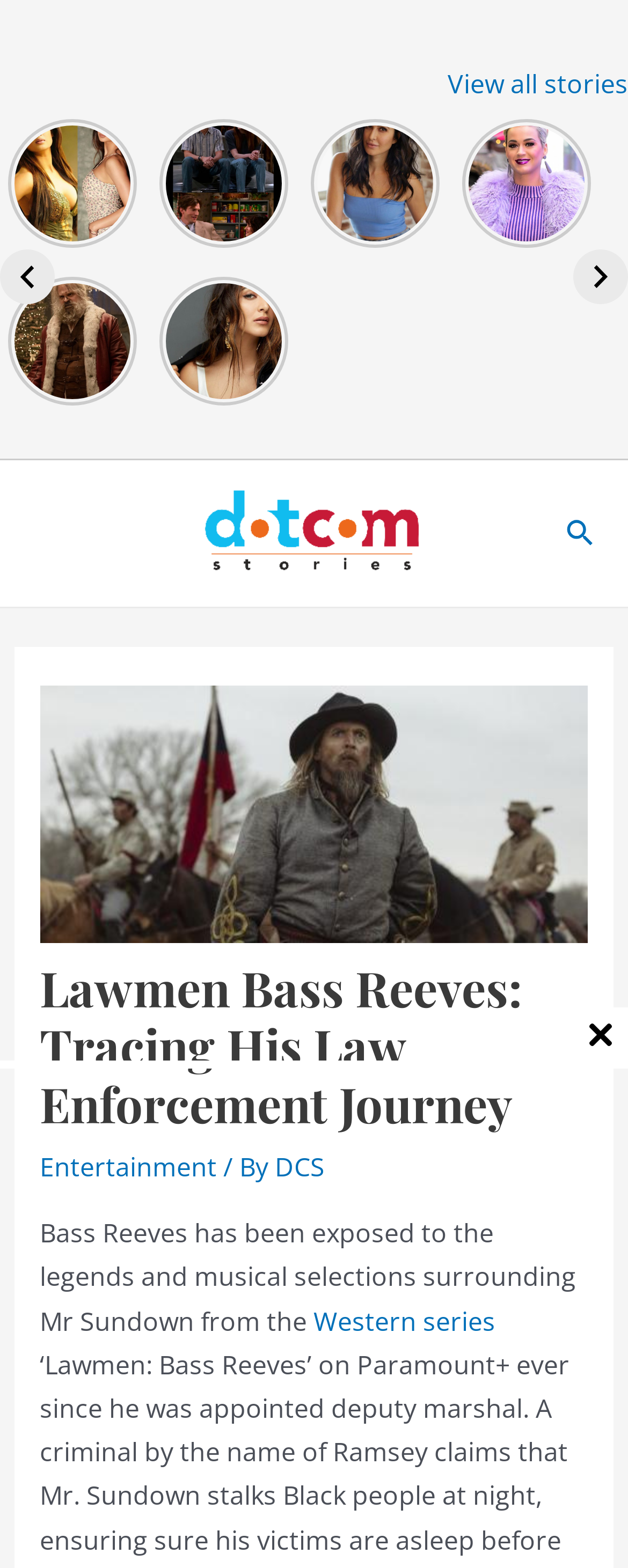Show the bounding box coordinates for the HTML element as described: "alt="DotComStories"".

[0.292, 0.328, 0.708, 0.35]